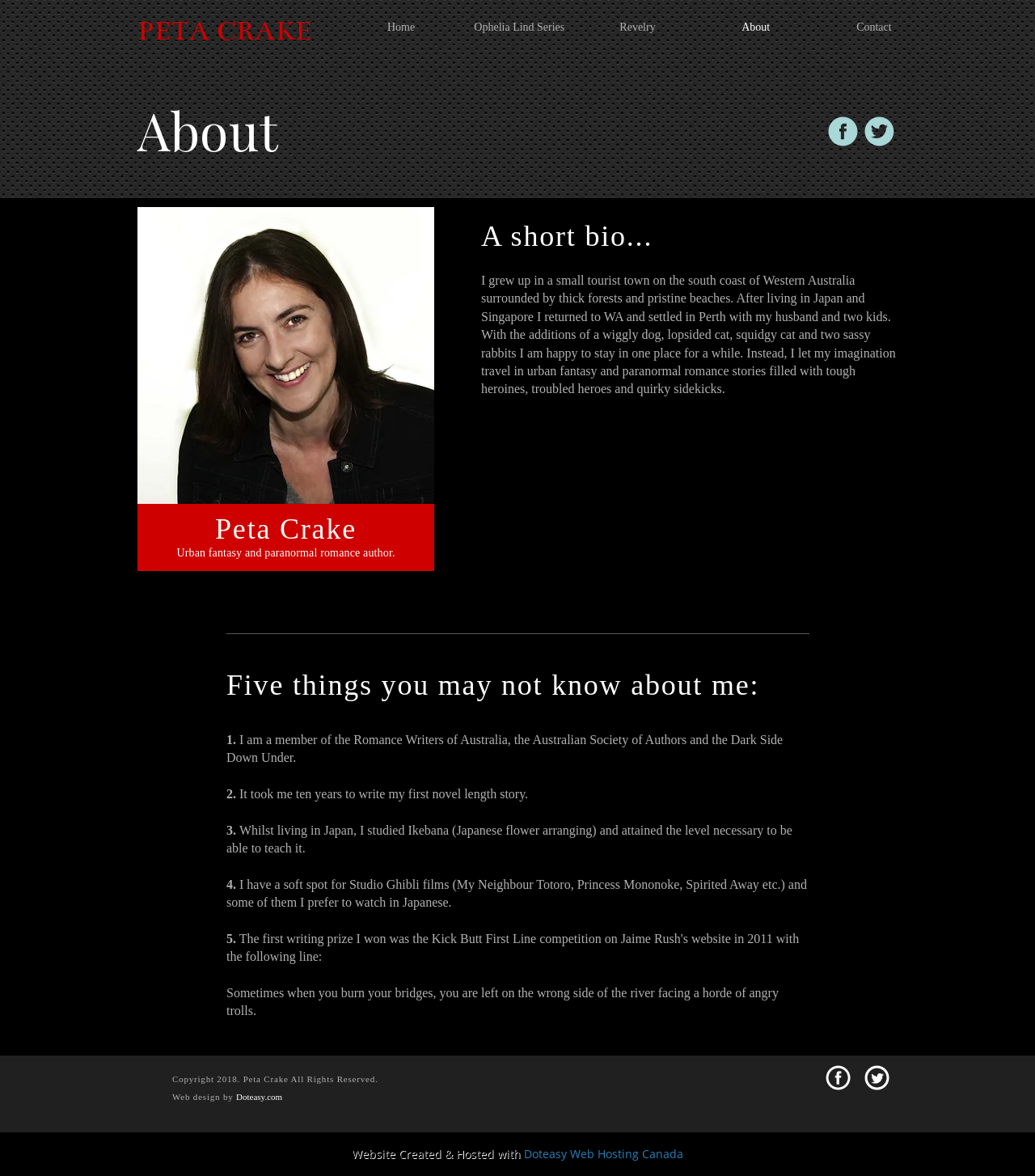What is the author's profession?
Identify the answer in the screenshot and reply with a single word or phrase.

Urban fantasy and paranormal romance author